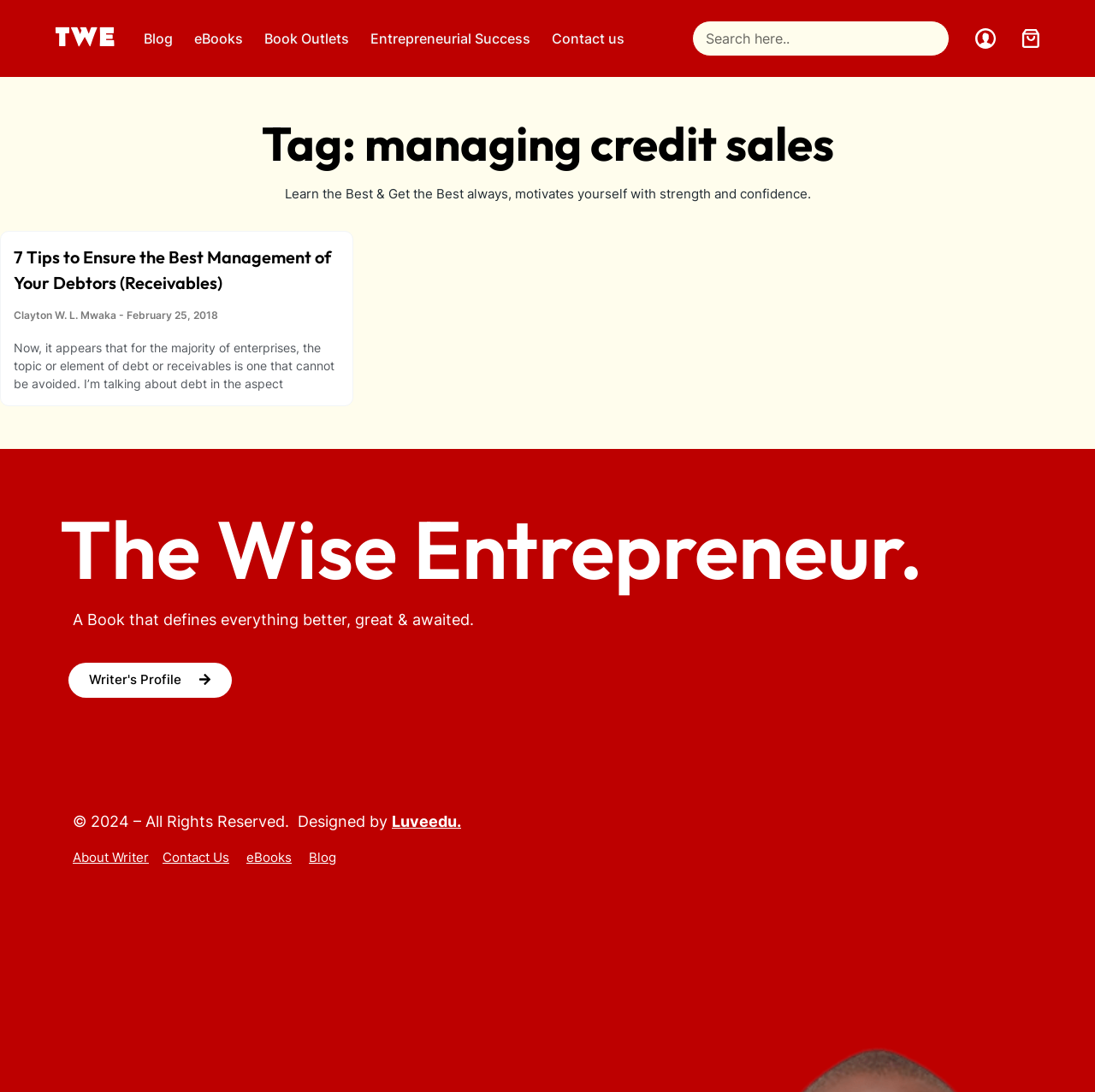Using the information from the screenshot, answer the following question thoroughly:
What is the name of the website?

I determined the name of the website by looking at the heading element with the text 'The Wise Entrepreneur.' which is located at the top of the webpage.